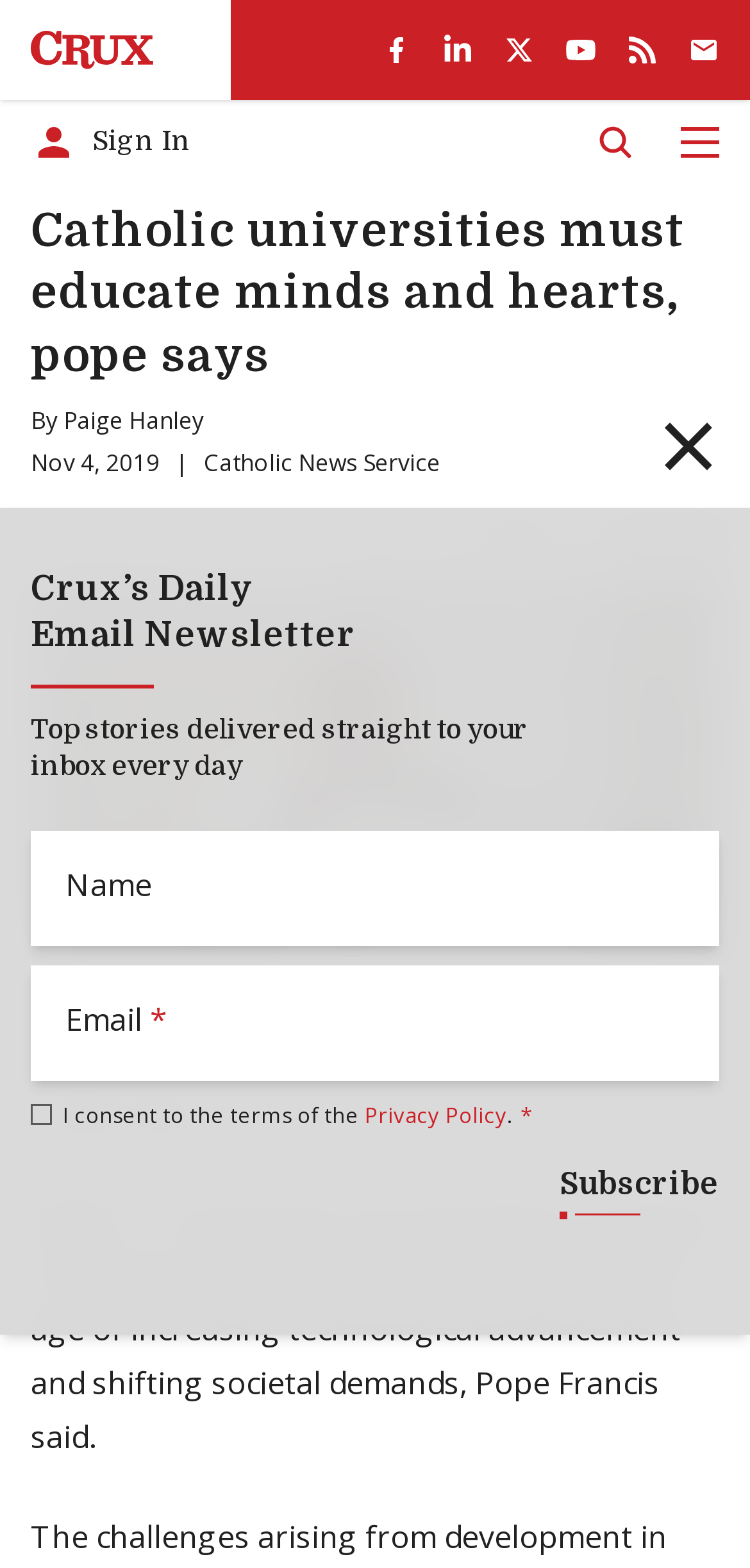Locate the bounding box coordinates of the clickable region necessary to complete the following instruction: "Share on Facebook". Provide the coordinates in the format of four float numbers between 0 and 1, i.e., [left, top, right, bottom].

[0.569, 0.323, 0.651, 0.362]